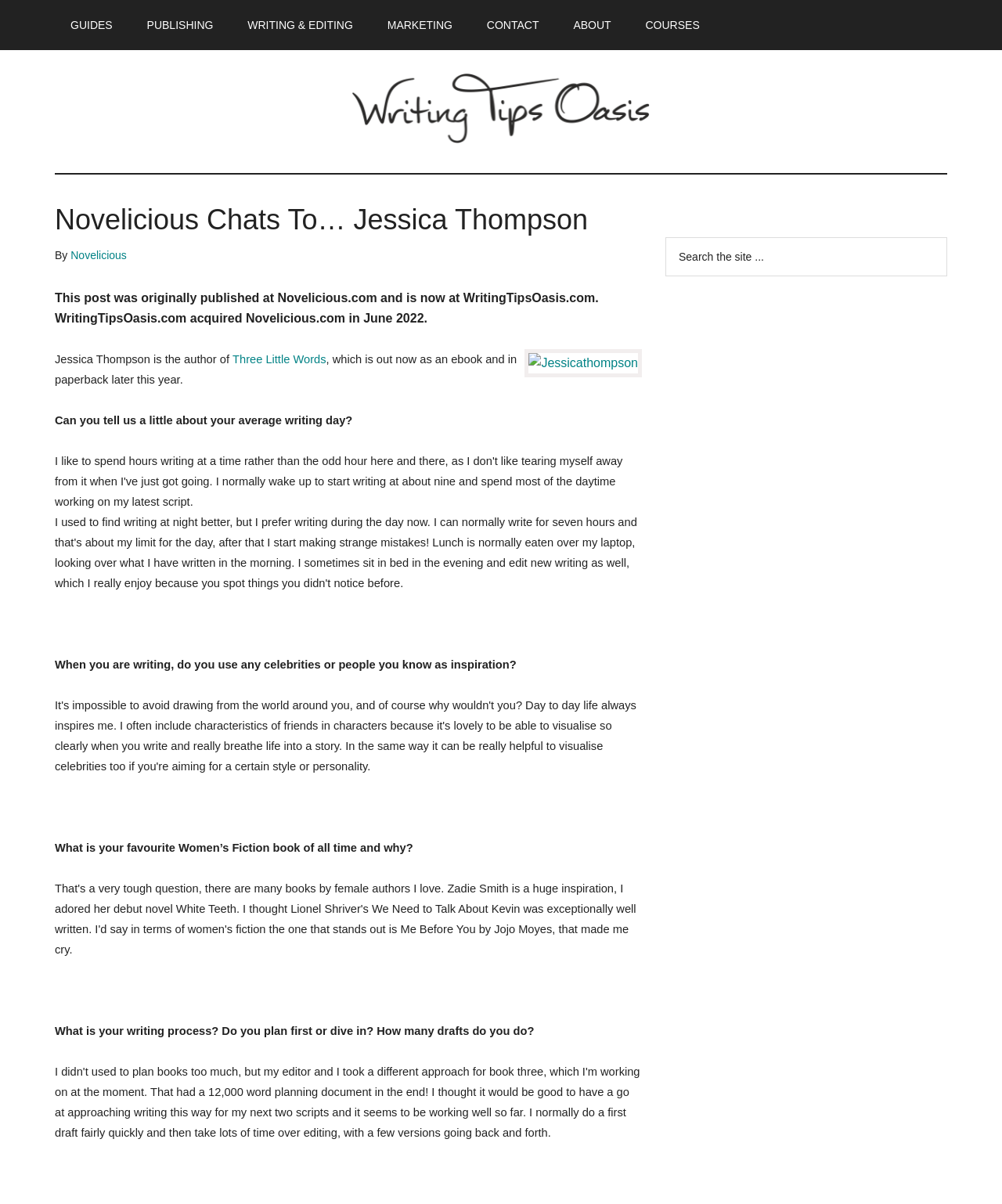Please indicate the bounding box coordinates of the element's region to be clicked to achieve the instruction: "Read more about 'Three Little Words'". Provide the coordinates as four float numbers between 0 and 1, i.e., [left, top, right, bottom].

[0.232, 0.293, 0.325, 0.304]